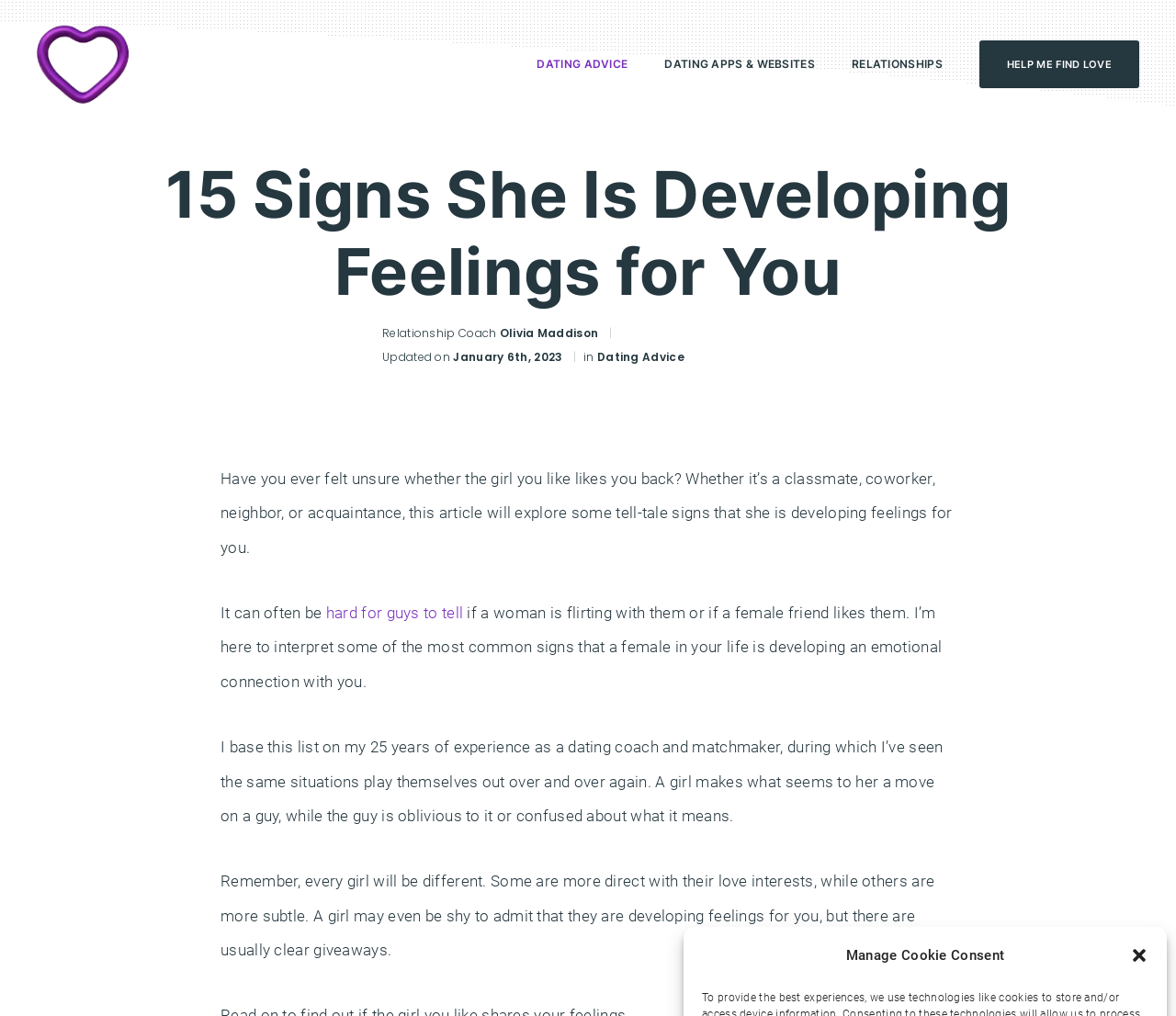Specify the bounding box coordinates of the element's region that should be clicked to achieve the following instruction: "explore Dating Advice category". The bounding box coordinates consist of four float numbers between 0 and 1, in the format [left, top, right, bottom].

[0.508, 0.344, 0.582, 0.359]